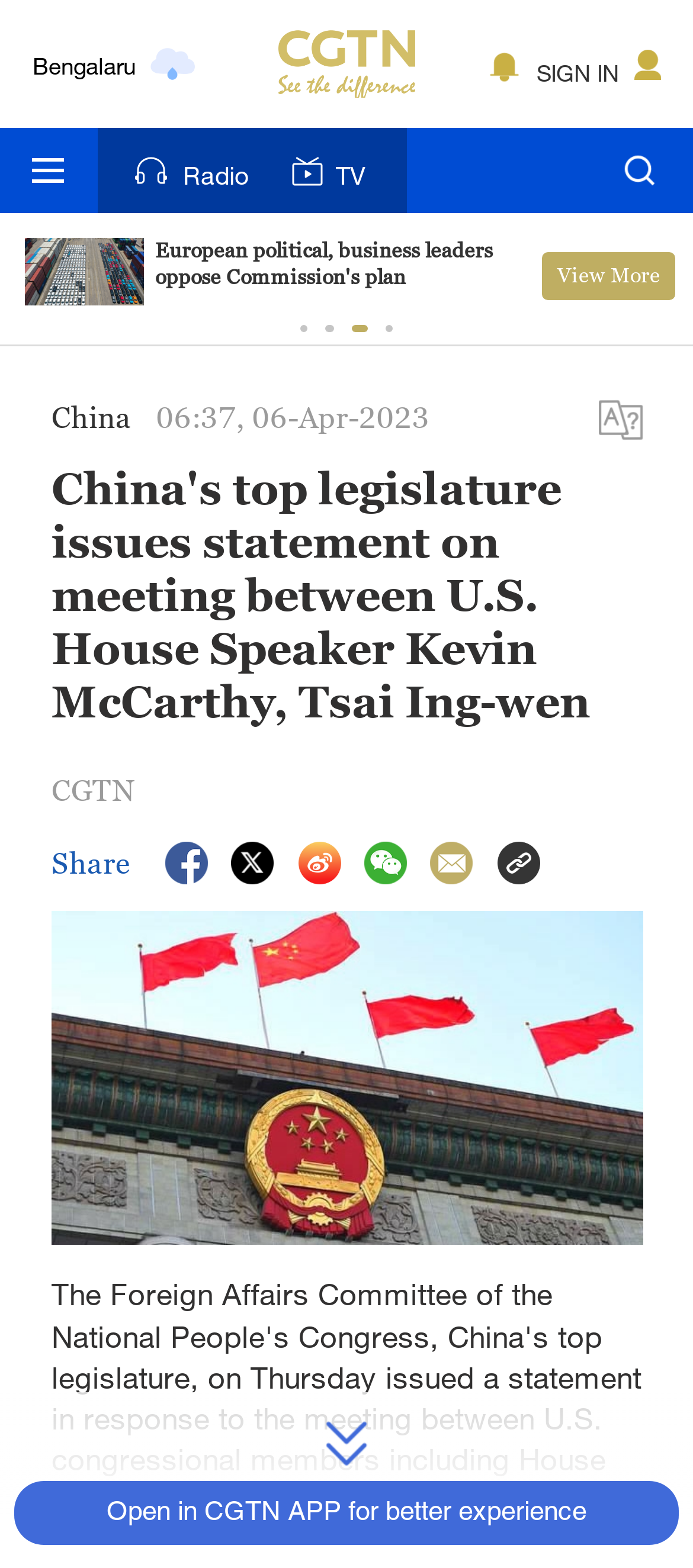Provide the bounding box coordinates for the UI element that is described by this text: "parent_node: Share". The coordinates should be in the form of four float numbers between 0 and 1: [left, top, right, bottom].

[0.717, 0.533, 0.778, 0.564]